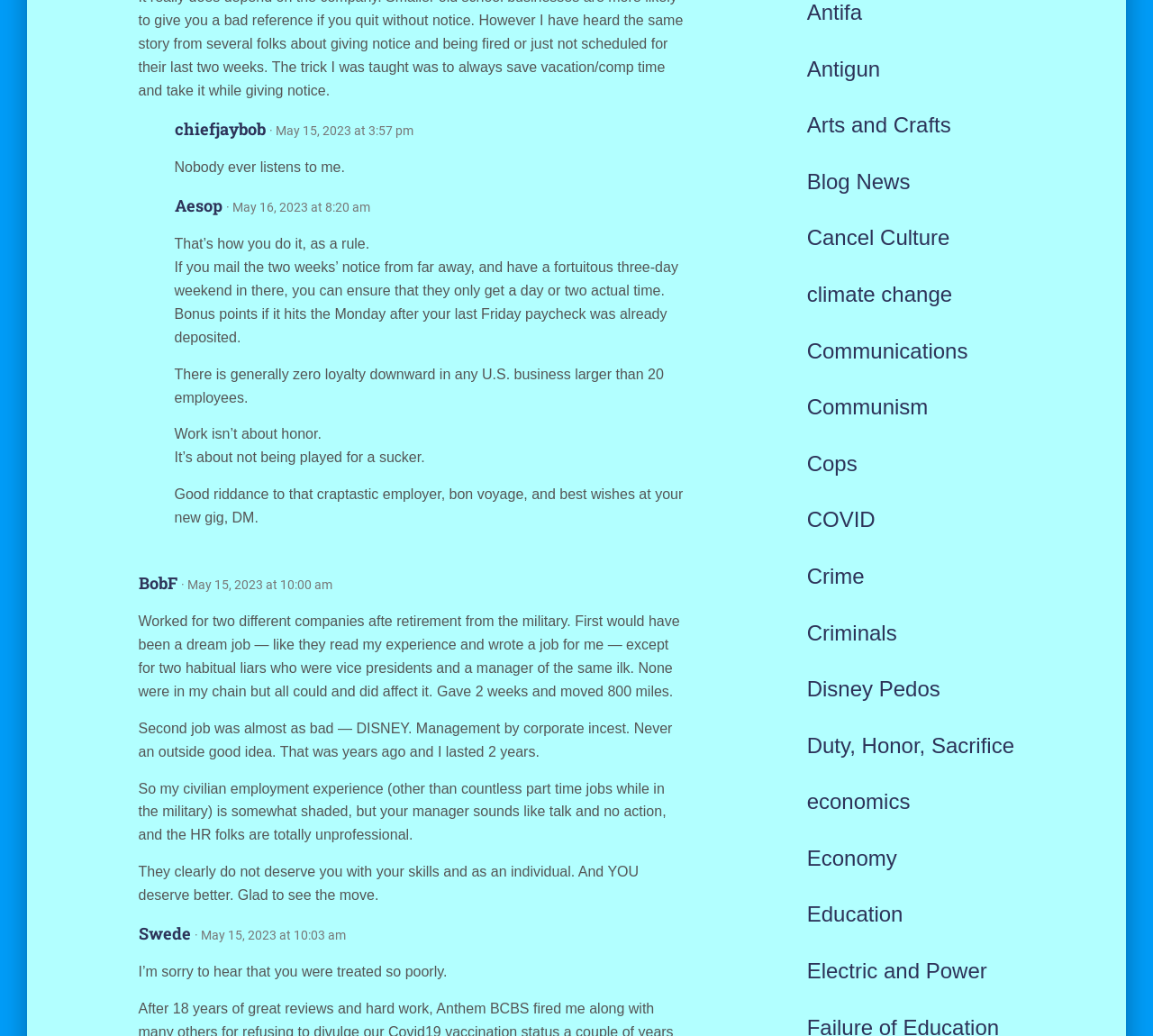Determine the bounding box coordinates of the clickable region to execute the instruction: "Click the link to view posts about COVID". The coordinates should be four float numbers between 0 and 1, denoted as [left, top, right, bottom].

[0.7, 0.49, 0.759, 0.513]